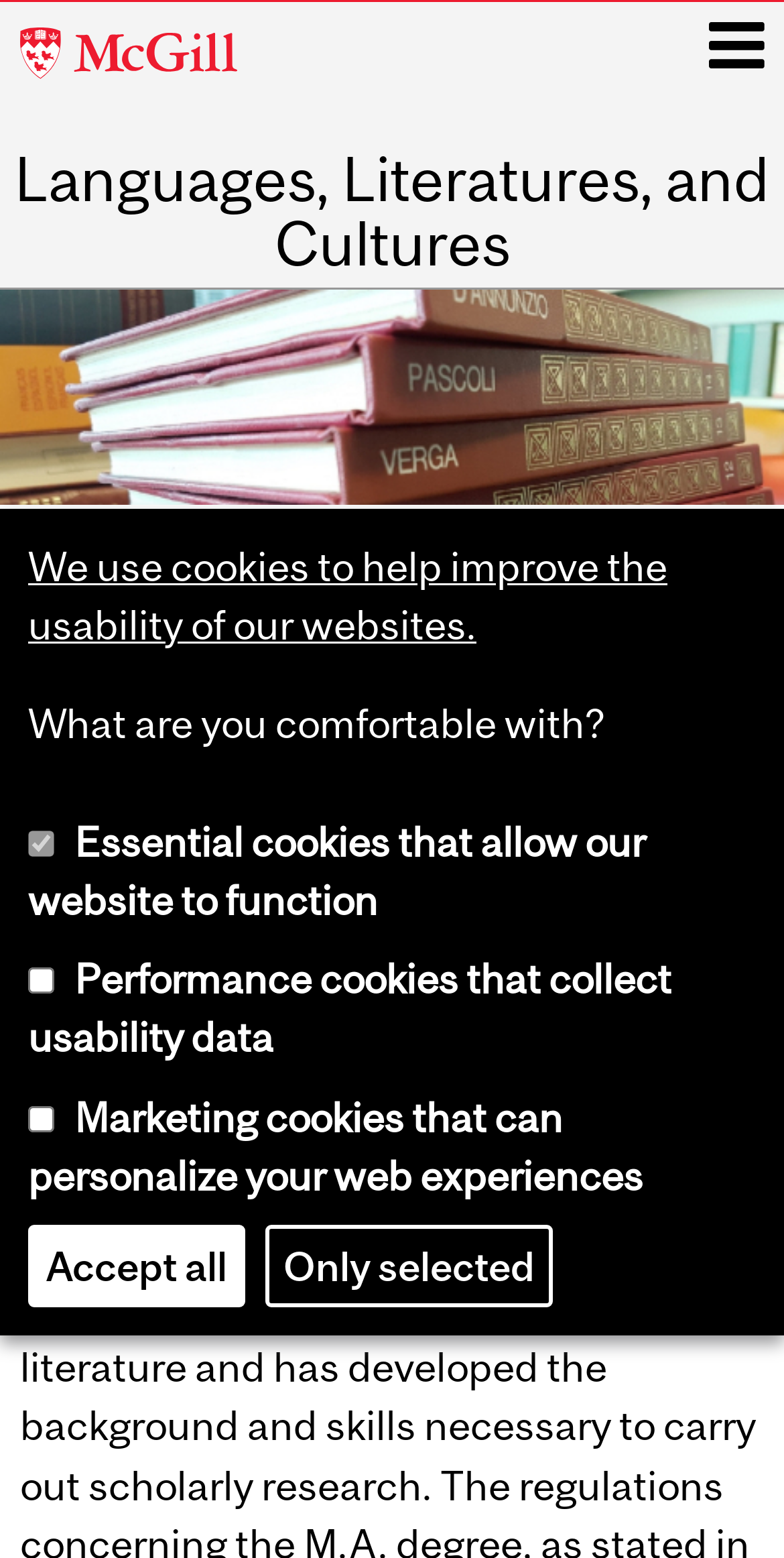What is the name of the department that offers the Master's program?
Answer the question with a single word or phrase, referring to the image.

Italian